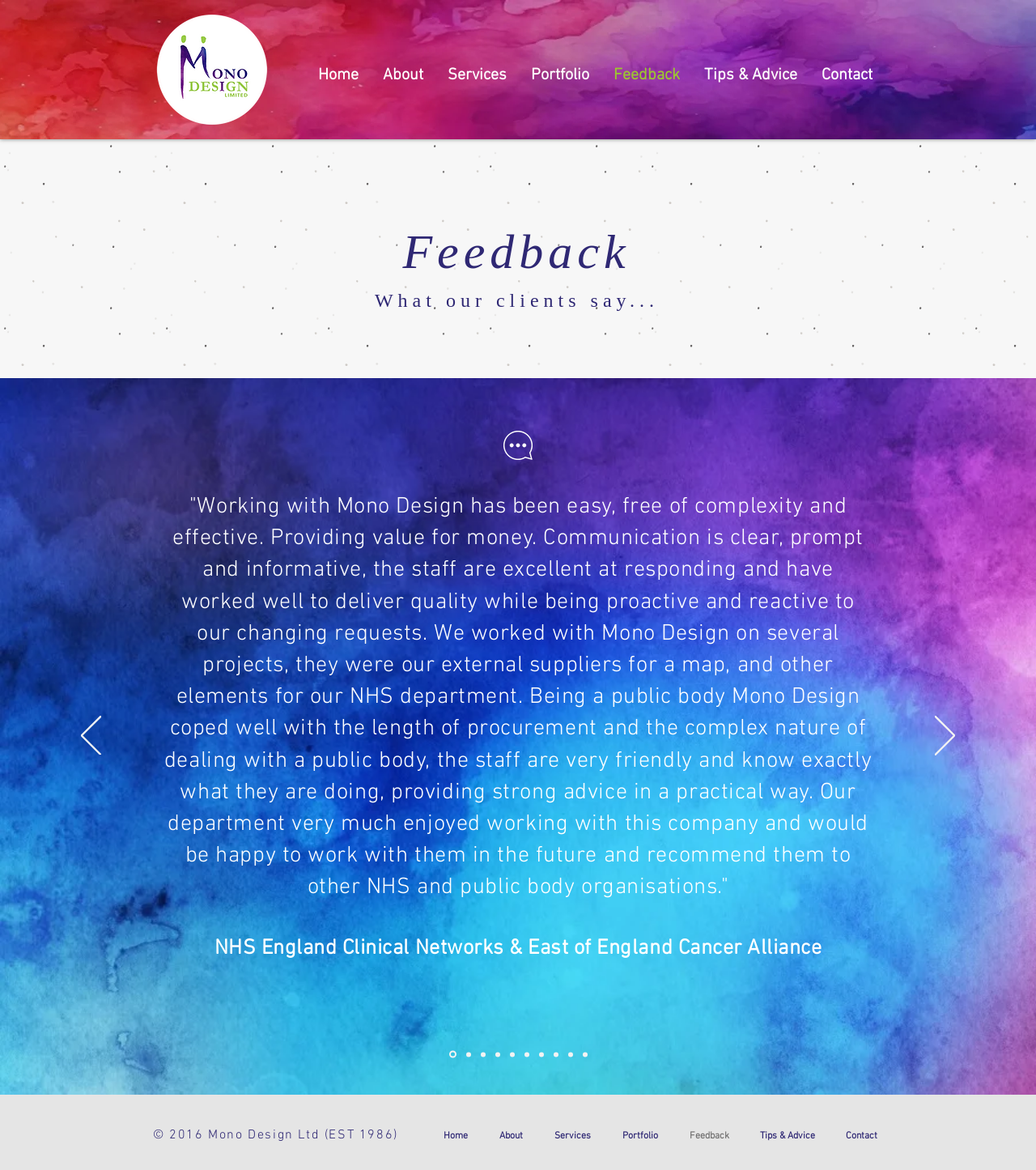How many slides are there in the slideshow?
Offer a detailed and full explanation in response to the question.

I found a navigation section 'Slides' with links to individual slides, and I counted 10 links labeled 'Slide 1' to 'Slide 10'.